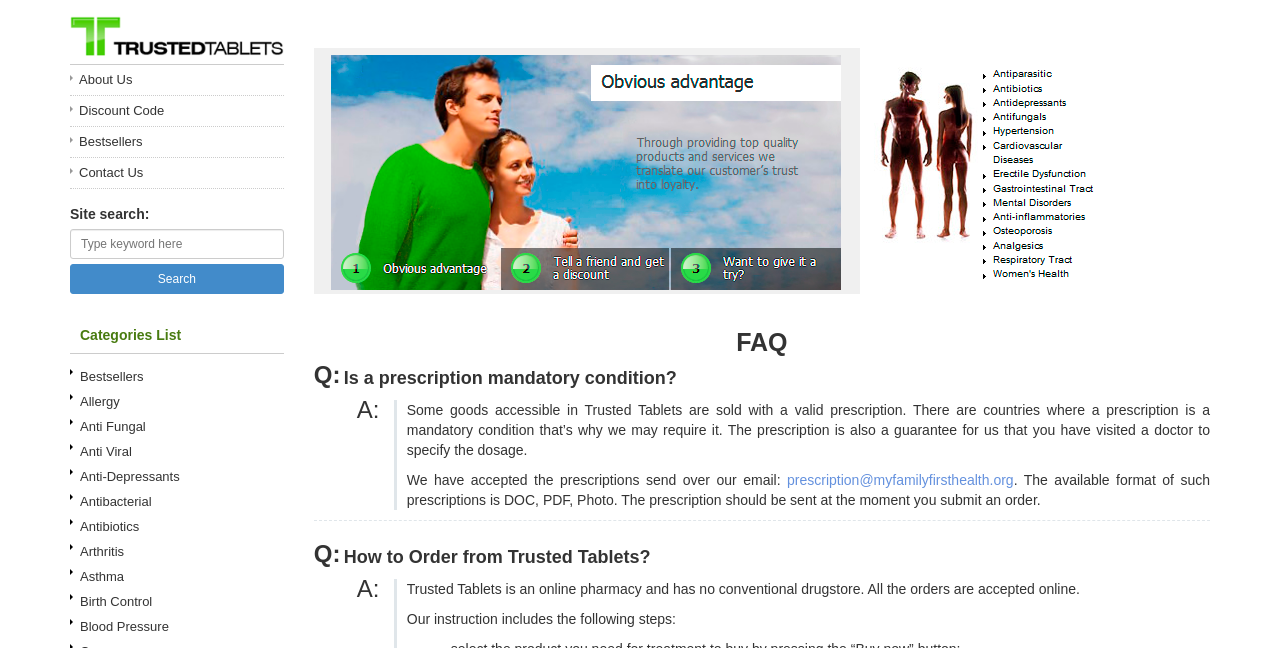Offer a comprehensive description of the webpage’s content and structure.

This webpage is the FAQ section of the Trusted Tablets official website, an online generic pharmacy. At the top, there are two identical banners with the Trusted Tablets logo, taking up about half of the screen width. Below the banners, there is a navigation menu with links to "Trusted Tablets", "About Us", "Discount Code", "Bestsellers", and "Contact Us".

On the left side, there is a search bar with a label "Site search:" and a search button. Below the search bar, there is a list of categories, including "Bestsellers", "Allergy", "Anti Fungal", and many others, with a total of 13 categories.

The main content of the page is divided into sections, each with a question and a corresponding answer. The first section has a heading "FAQ" and asks "Is a prescription mandatory condition?" The answer explains that some goods require a valid prescription, which can be sent via email in DOC, PDF, or photo format. The next section asks "How to Order from Trusted Tablets?" and explains that the website is an online pharmacy and all orders are accepted online.

Throughout the page, there are no images other than the Trusted Tablets banners and logo. The layout is organized, with clear headings and concise text, making it easy to navigate and find information.